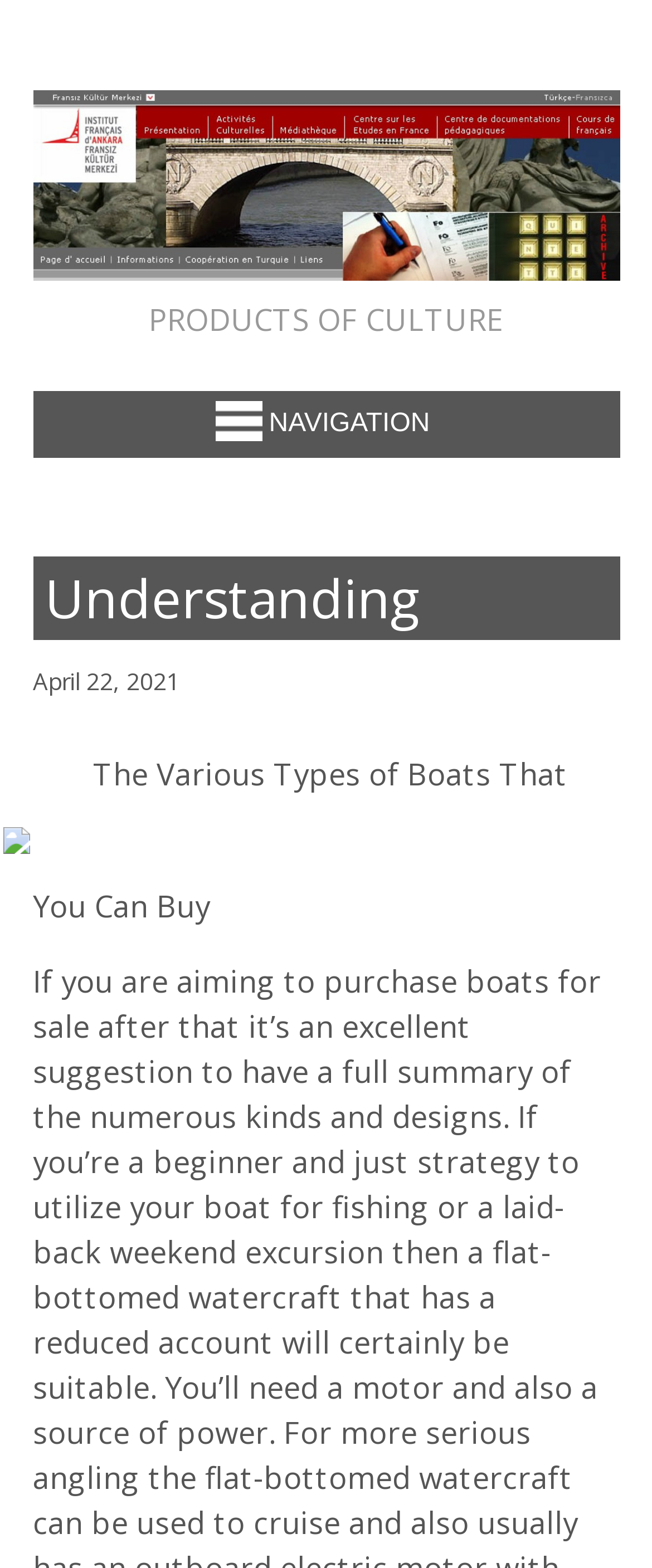What is the title of the latest article?
Examine the image and provide an in-depth answer to the question.

I found the title of the latest article by reading the text 'The Various Types of Boats That You Can Buy' which is located below the date 'April 22, 2021'.